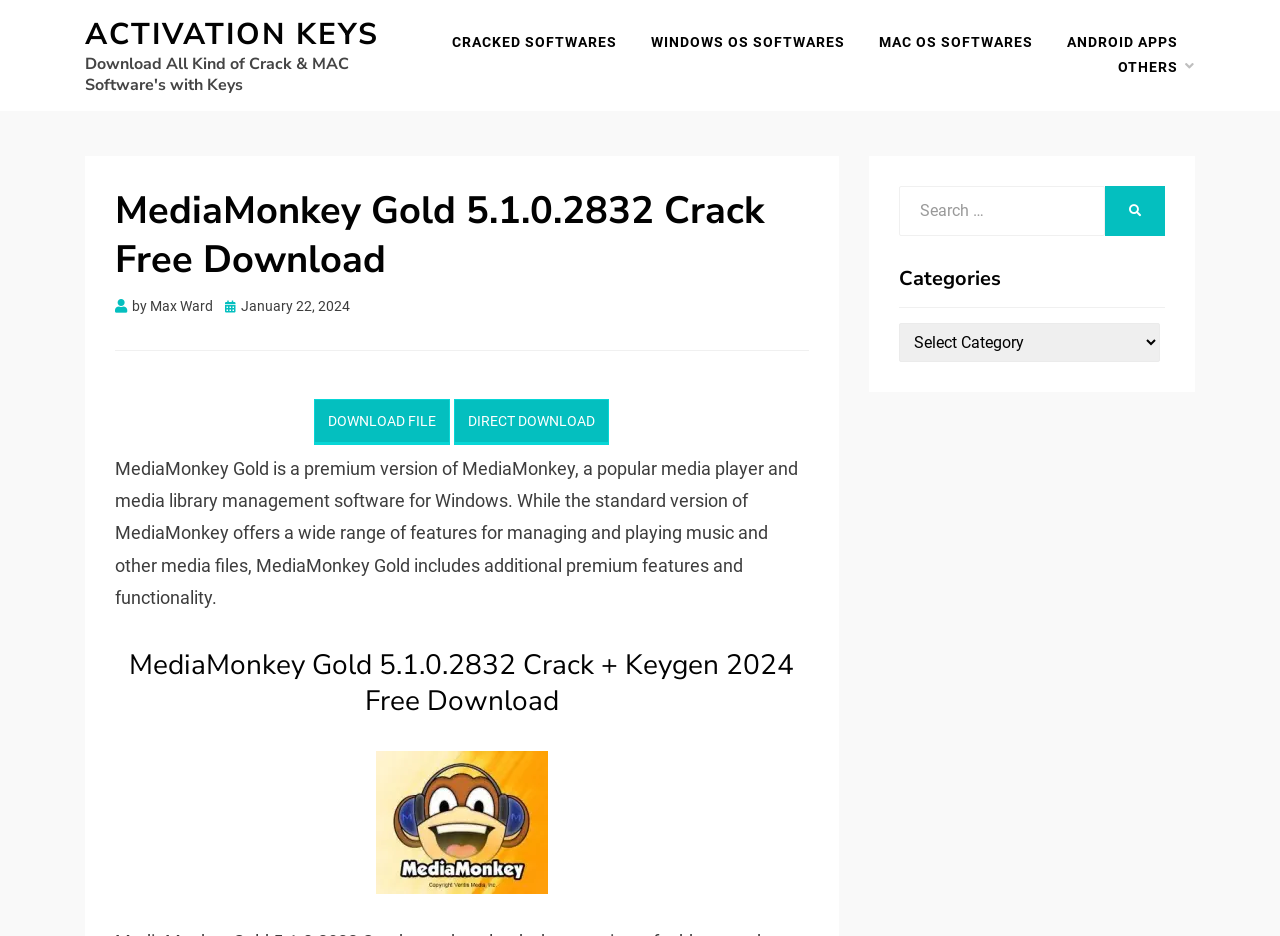Can you provide the bounding box coordinates for the element that should be clicked to implement the instruction: "Visit CRACKED SOFTWARES"?

[0.34, 0.032, 0.495, 0.059]